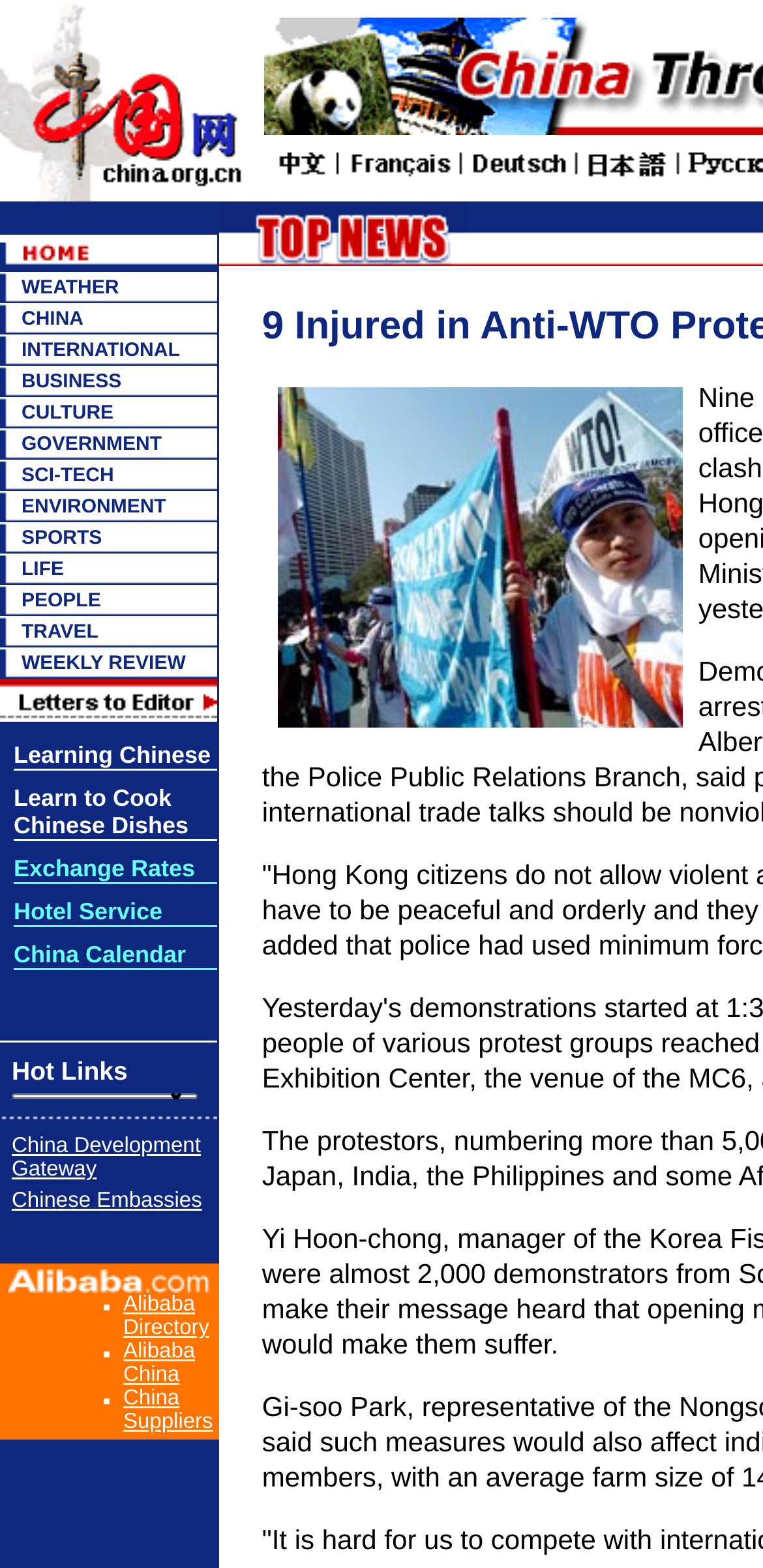What are the categories listed on the webpage?
From the screenshot, provide a brief answer in one word or phrase.

WEATHER, CHINA, INTERNATIONAL, etc.